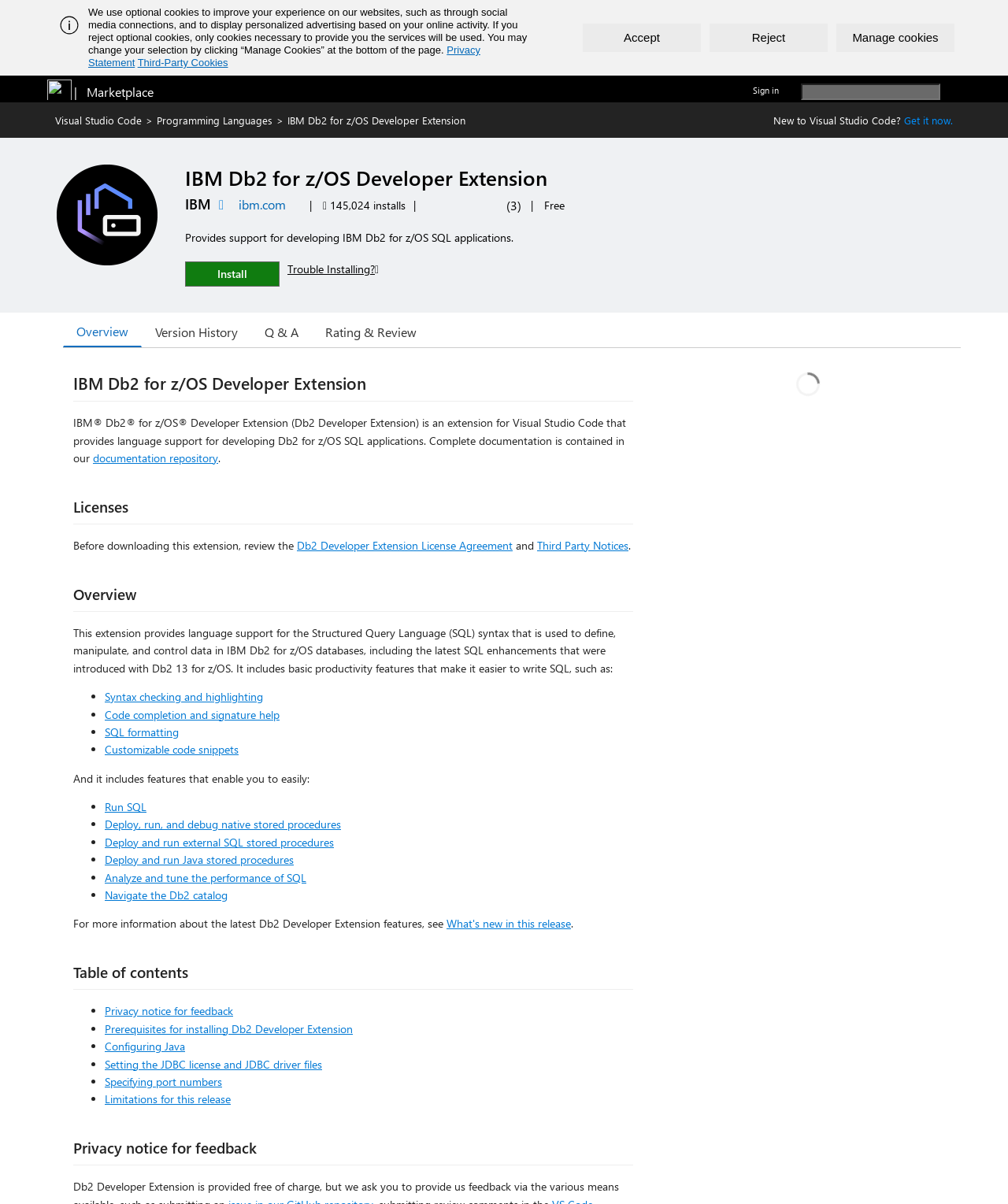What is the average rating of this extension?
Relying on the image, give a concise answer in one word or a brief phrase.

4 out of 5